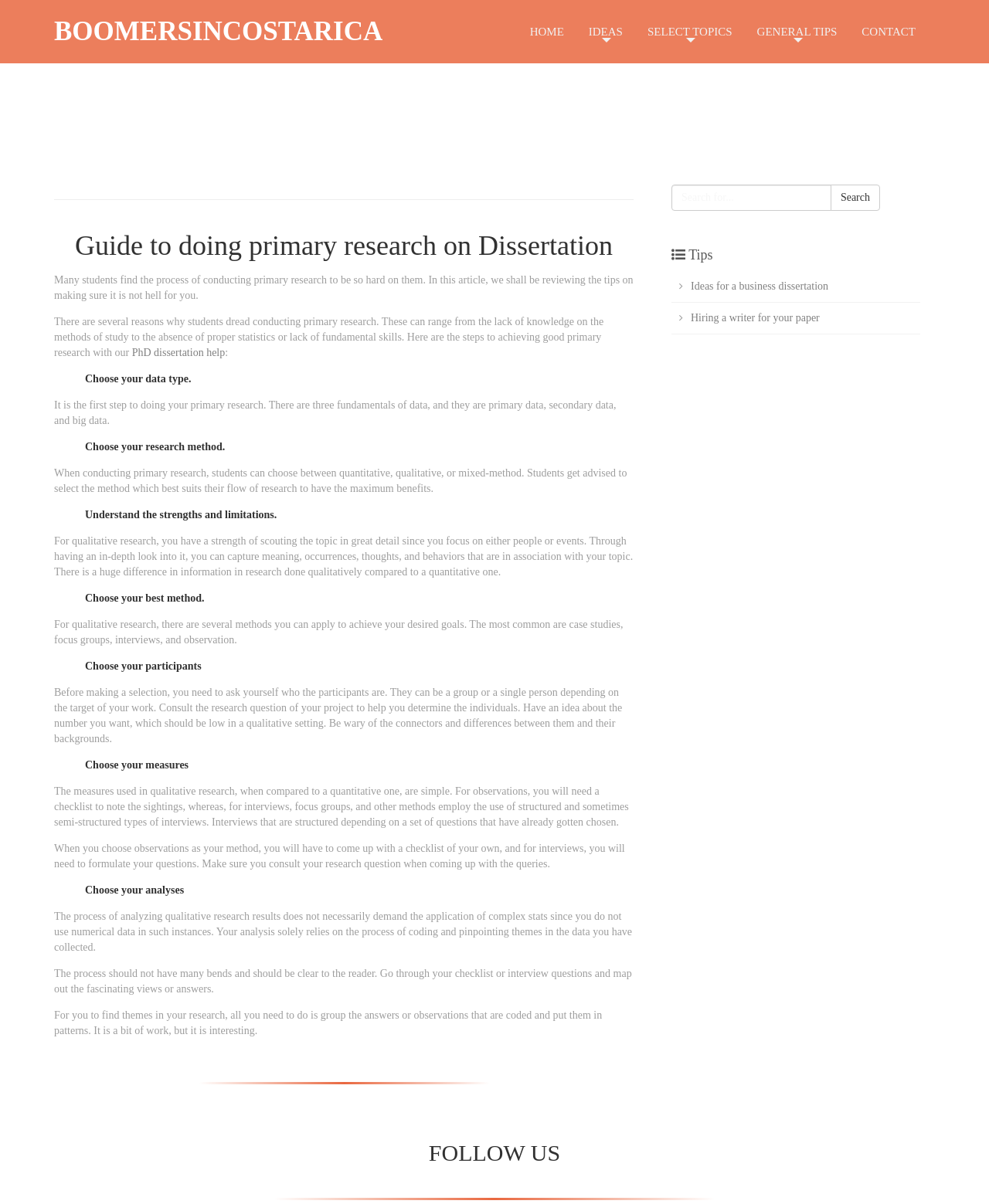Respond to the following query with just one word or a short phrase: 
What is the purpose of a checklist in observations?

To note sightings